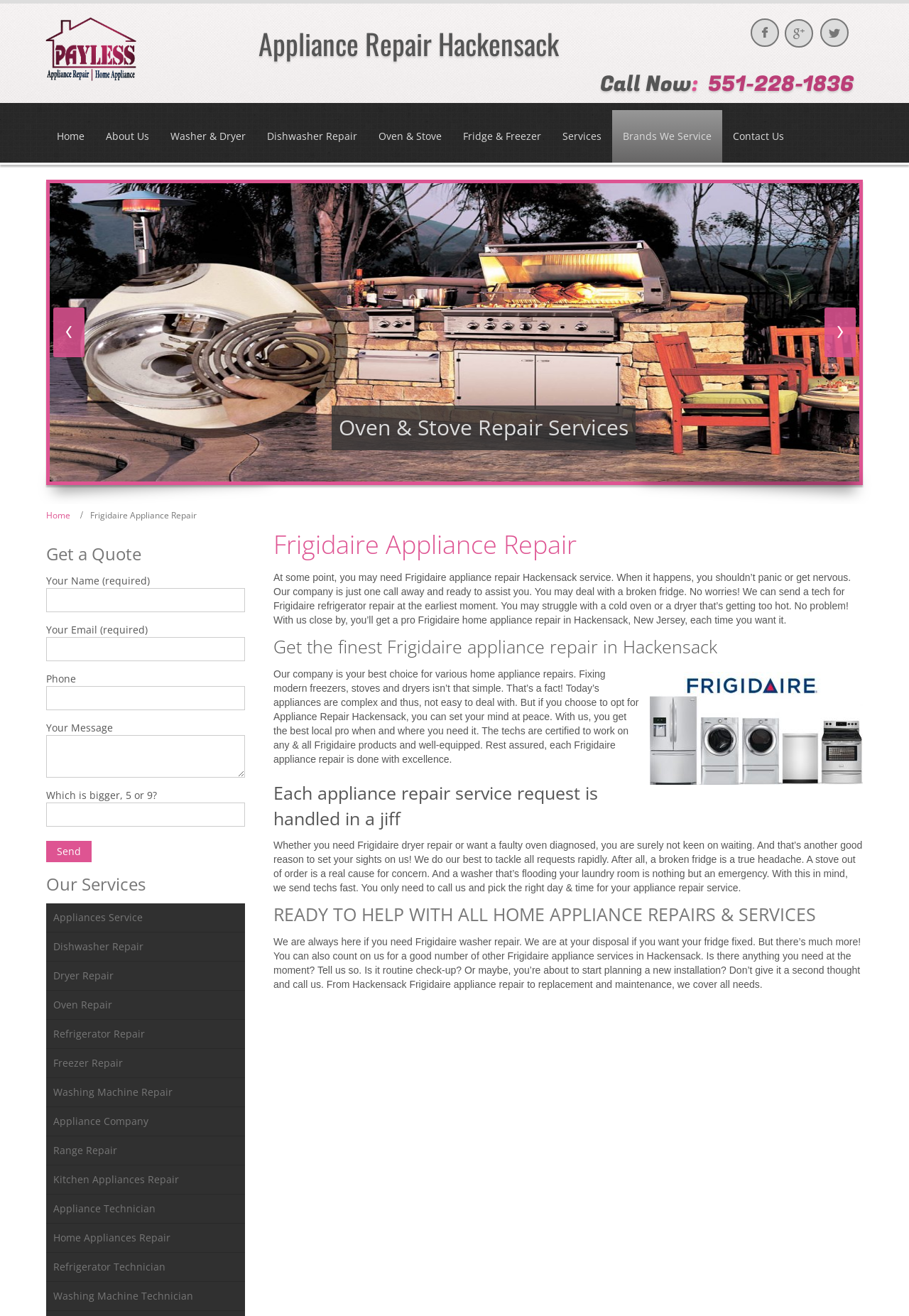Generate a detailed explanation of the webpage's features and information.

This webpage is about Frigidaire appliance repair services in Hackensack, New Jersey. At the top, there is a call-to-action button "Call Now" with a phone number "551-228-1836" next to it. Below this, there is a link "appliance repair hackensack" with an accompanying image. 

The main navigation menu is located at the top-left corner, with links to "Home", "About Us", "Washer & Dryer", "Dishwasher Repair", and other services. 

On the left side, there is a contact form where users can fill in their name, email, phone number, and message to request a quote. 

The main content of the webpage is divided into sections. The first section has a heading "Get a Quote" and provides a brief introduction to the Frigidaire appliance repair services offered. 

The second section has a heading "Our Services" and lists various appliance repair services, including dishwasher repair, dryer repair, oven repair, and refrigerator repair. 

The third section is an article that provides more detailed information about the Frigidaire appliance repair services. It explains that the company offers repair services for various home appliances, including refrigerators, ovens, dryers, and washing machines. The article also emphasizes the importance of prompt service and the company's ability to handle all requests rapidly. 

There are also several links to other services, including appliance company, range repair, kitchen appliances repair, and appliance technician services.